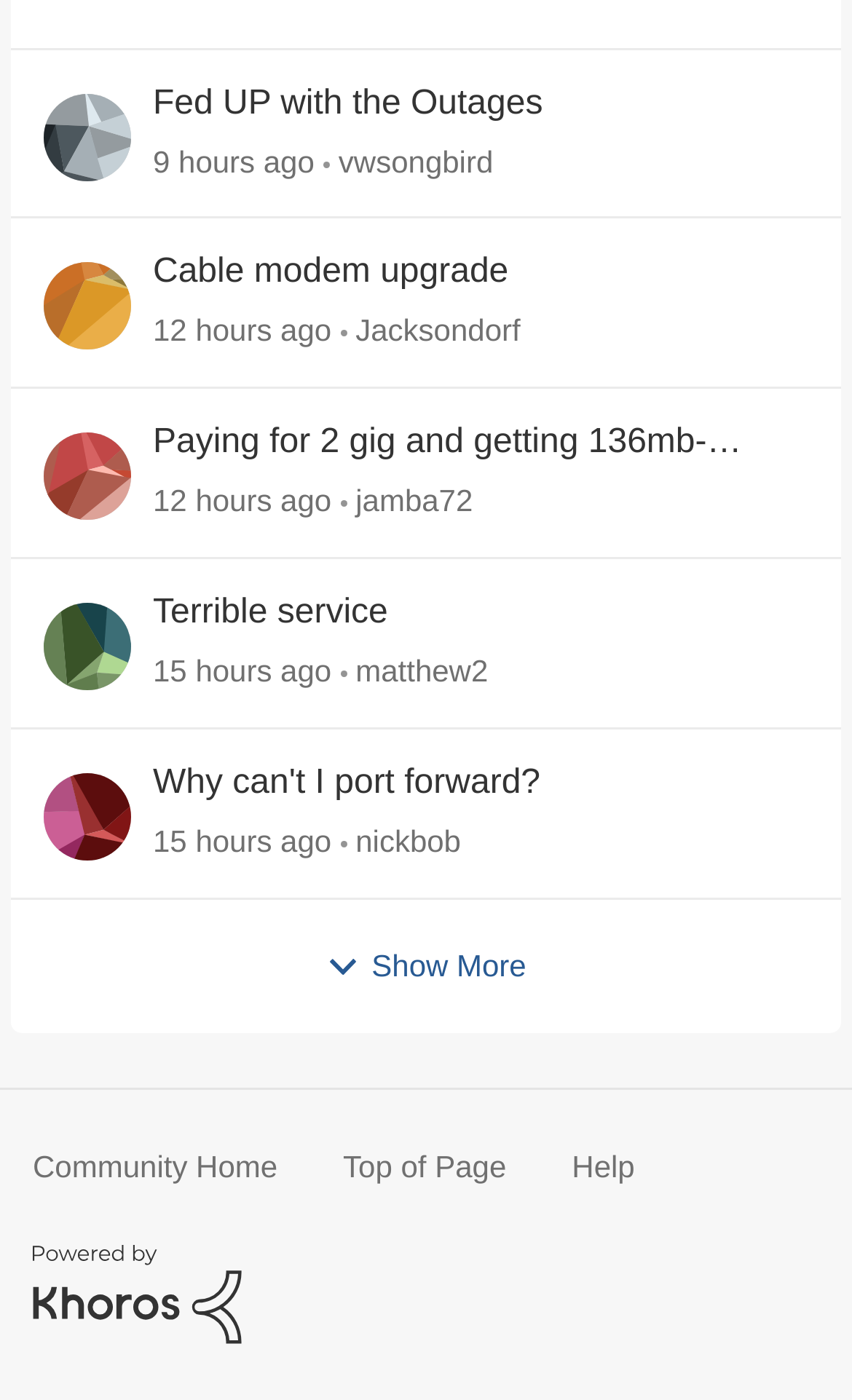Find and indicate the bounding box coordinates of the region you should select to follow the given instruction: "Open About us submenu".

None